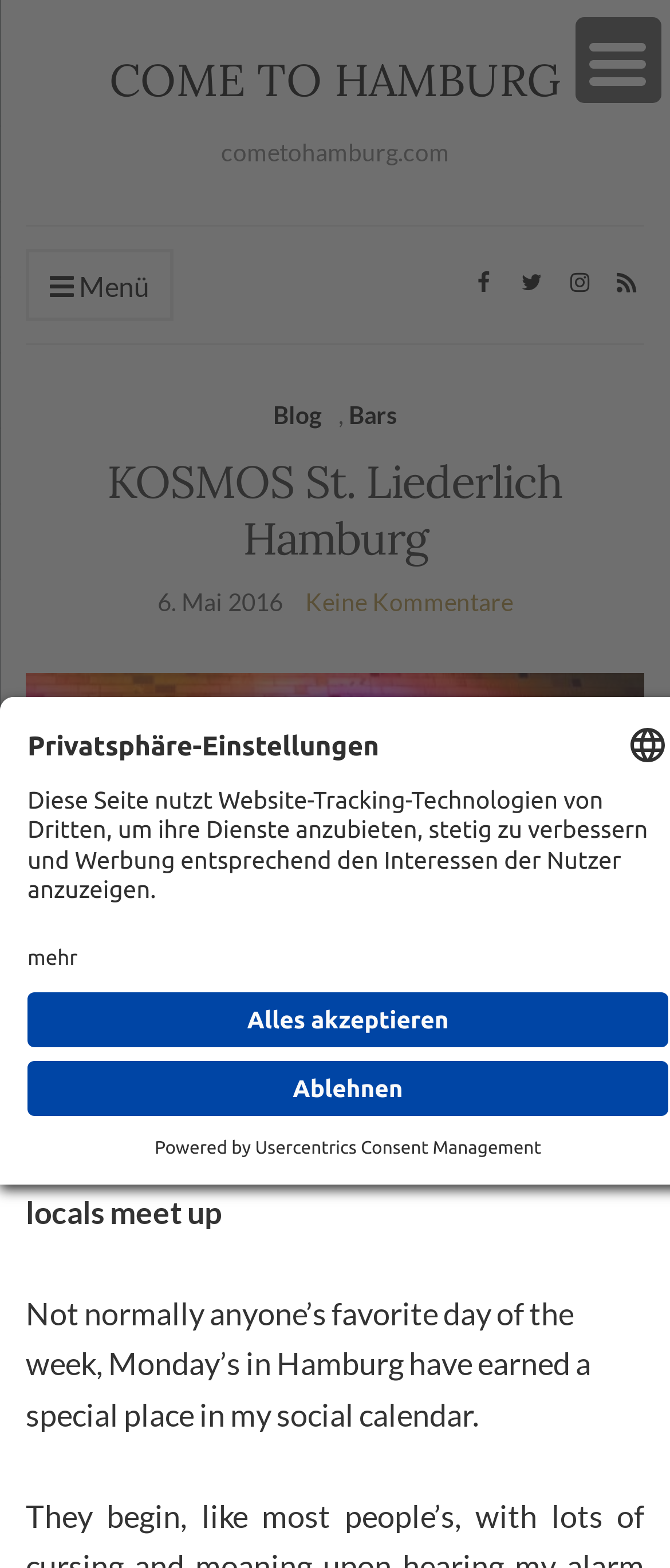Please answer the following question using a single word or phrase: 
What is the name of the consent management platform?

Usercentrics Consent Management